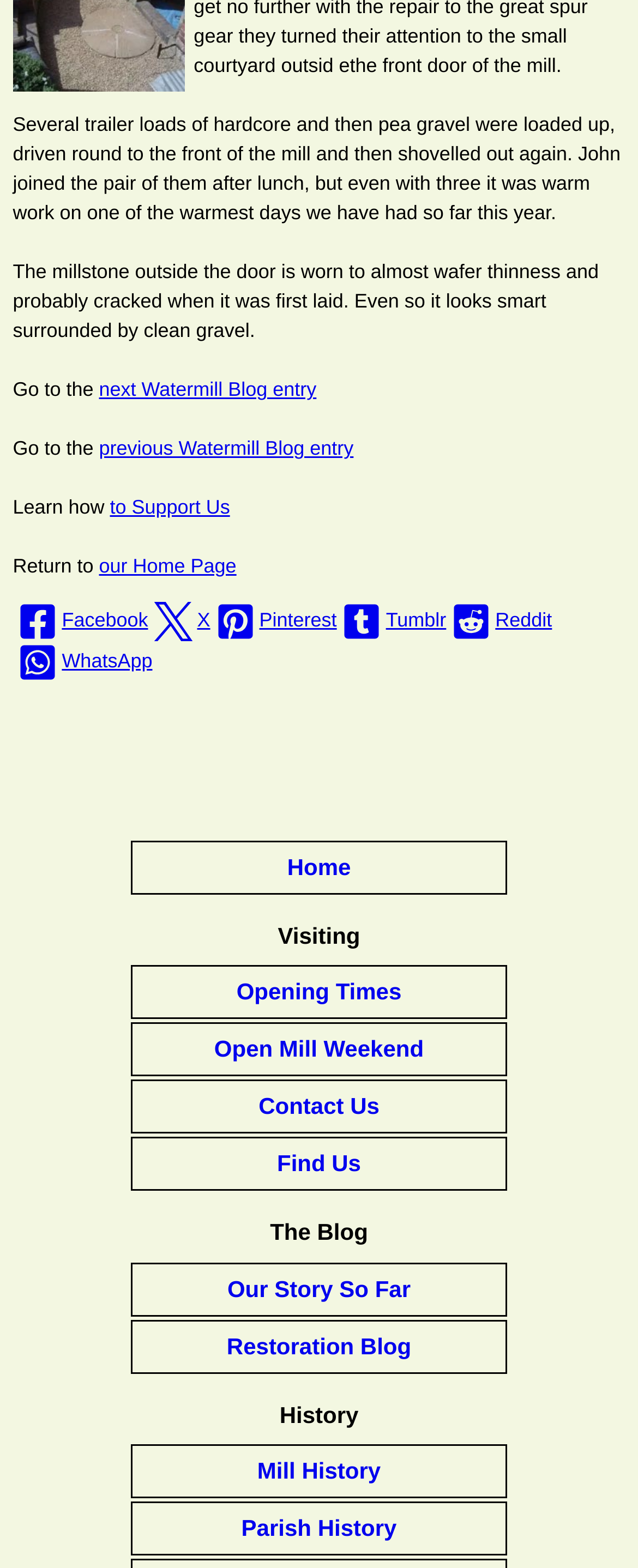What is the topic of the blog entry?
Can you give a detailed and elaborate answer to the question?

The topic of the blog entry can be inferred from the text content of the webpage, which describes the process of loading and shovelling hardcore and pea gravel at the front of the mill. This suggests that the blog entry is about the restoration of a watermill.